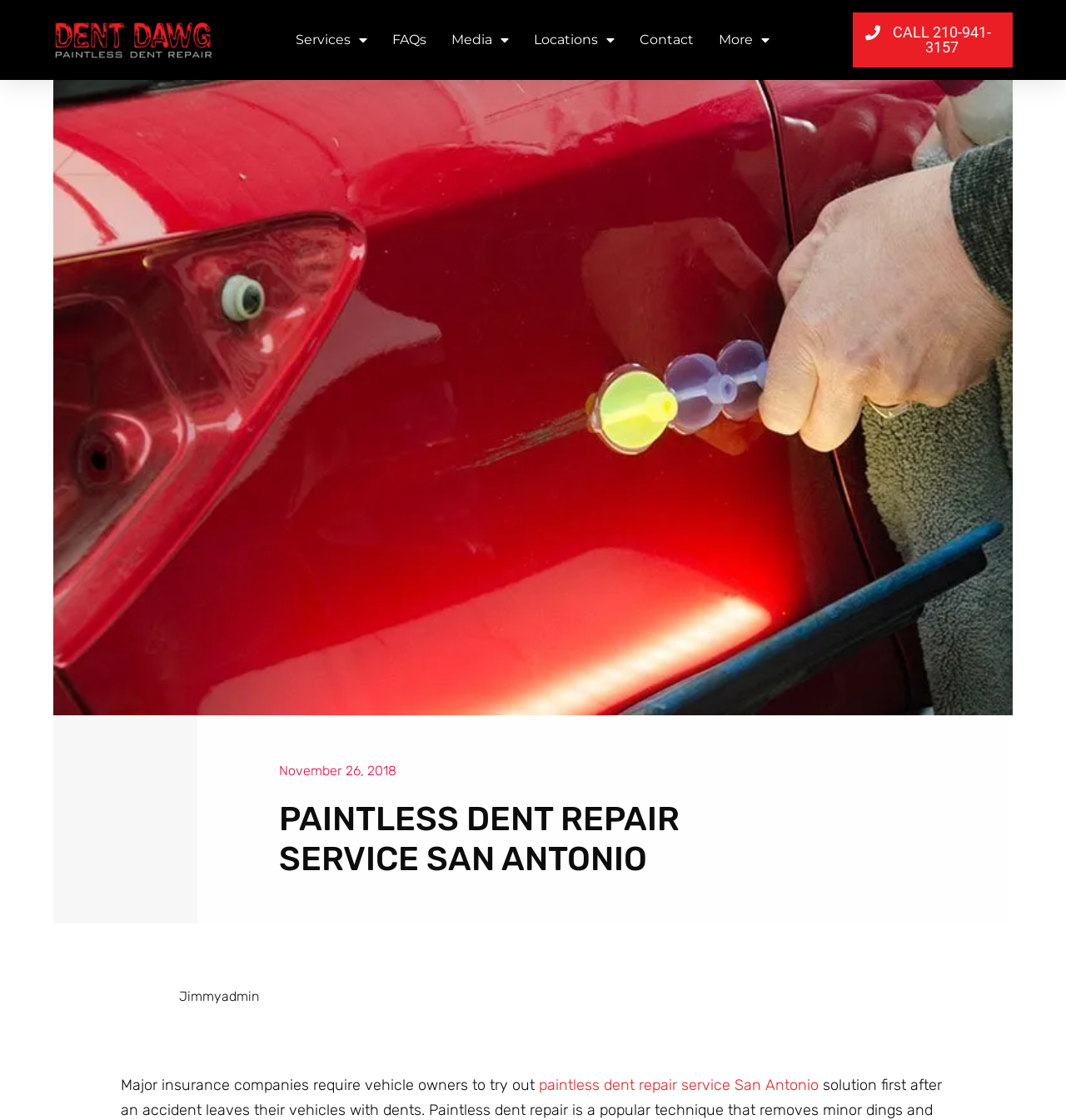What is the purpose of the company?
Answer the question with just one word or phrase using the image.

paintless dent repair service